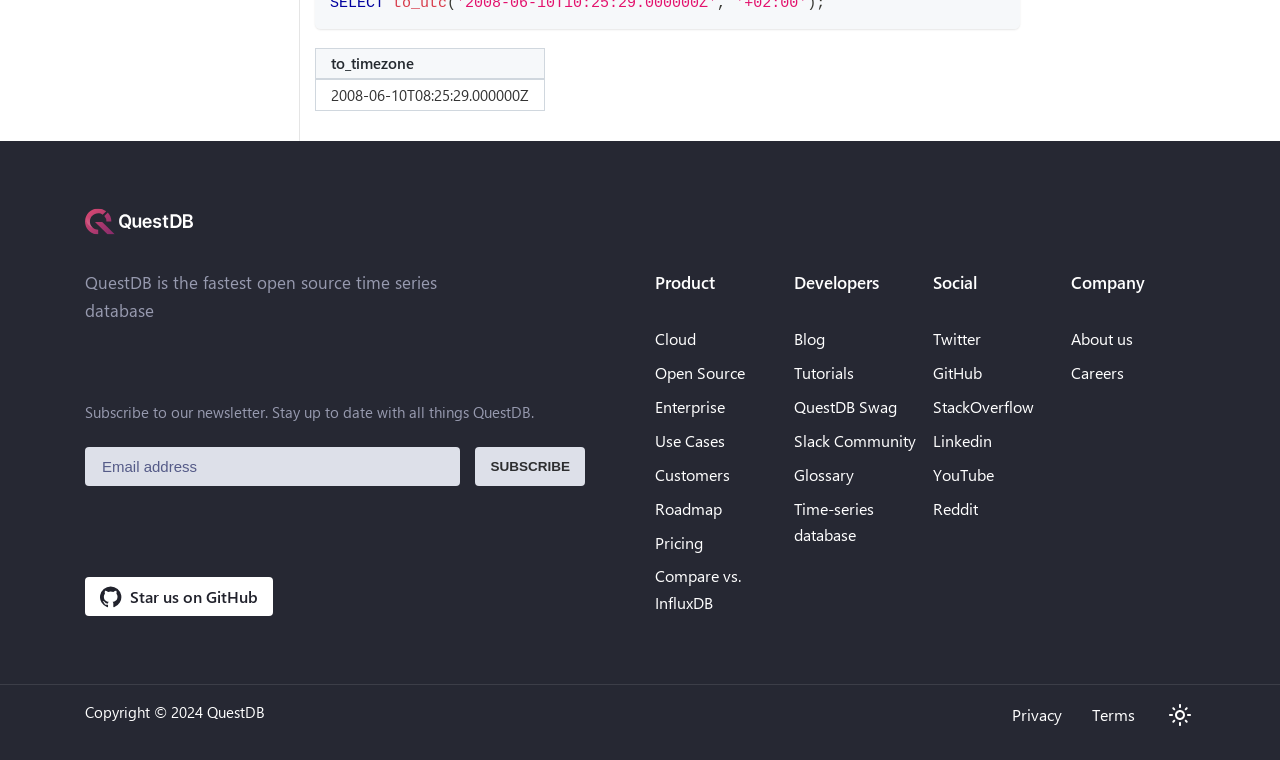Utilize the information from the image to answer the question in detail:
What is the copyright year of the website?

The copyright information is located at the bottom of the page and states 'Copyright © 2024 QuestDB'.